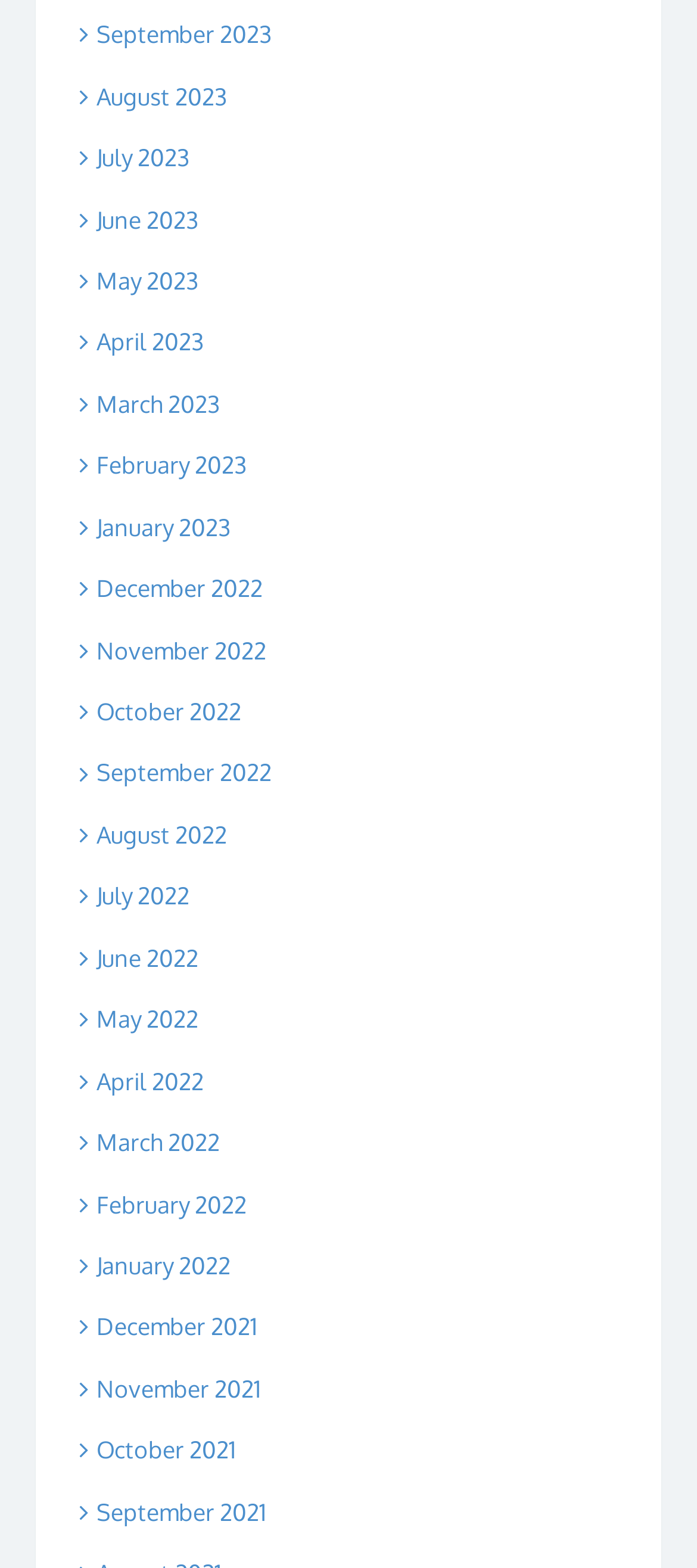Find the bounding box coordinates of the element I should click to carry out the following instruction: "view December 2021".

[0.103, 0.837, 0.369, 0.855]